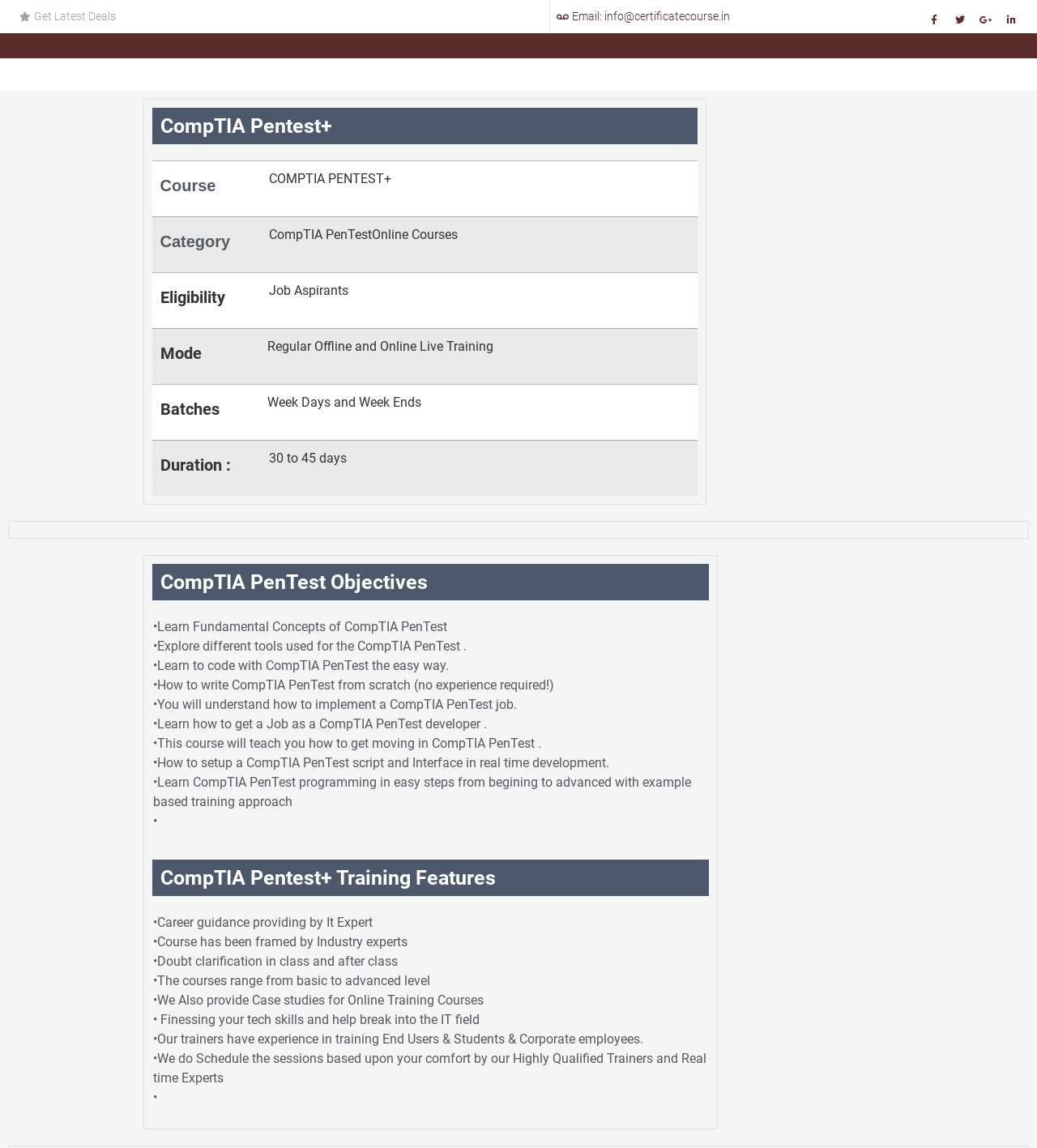What is the mode of training?
Deliver a detailed and extensive answer to the question.

The mode of training is mentioned under the 'Mode' heading, which is located in the middle of the webpage, and it specifies that the training is available in both regular offline and online live training modes.